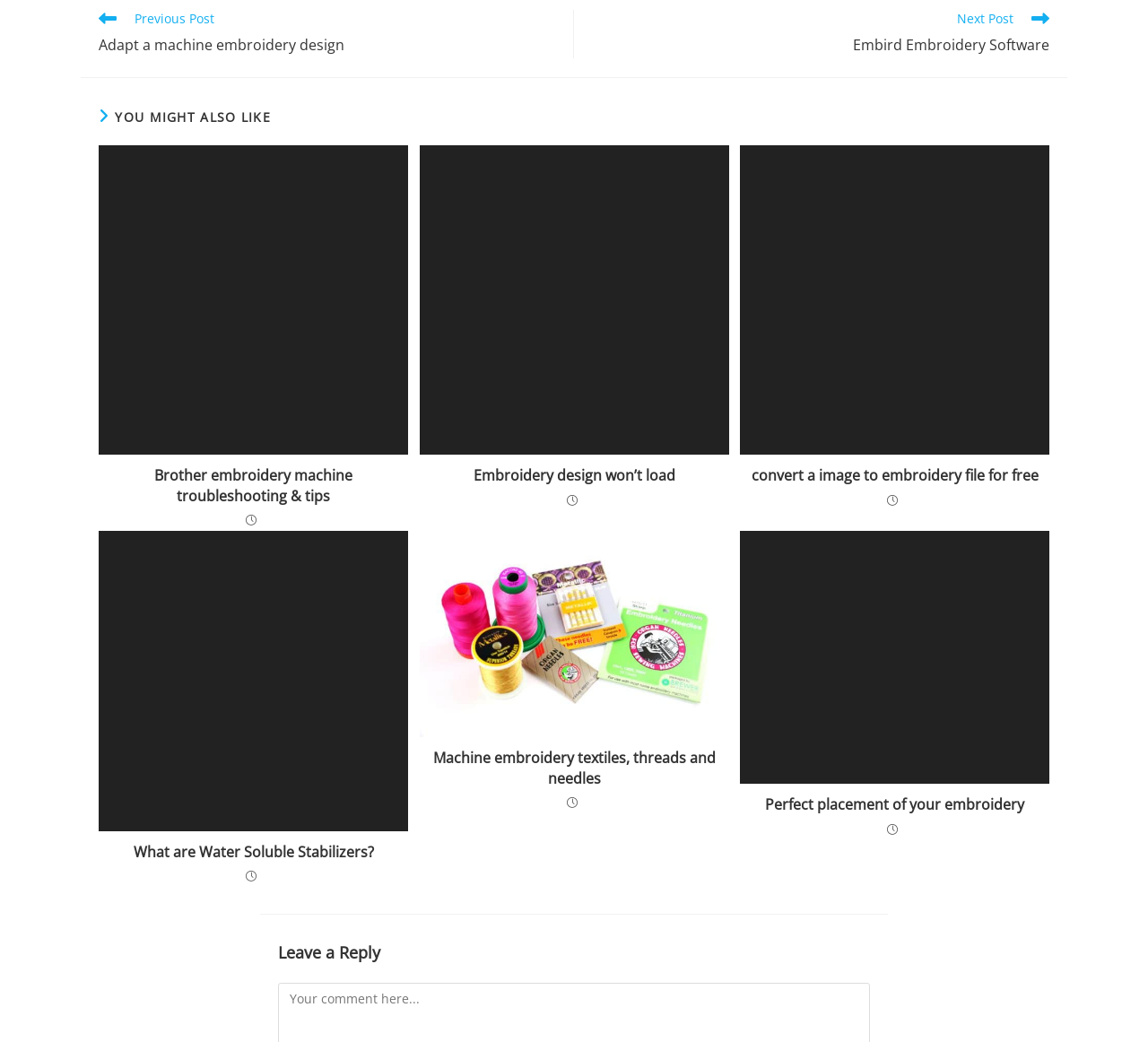What is the function of the 'Previous Post' and 'Next Post' links?
Look at the image and provide a short answer using one word or a phrase.

To navigate between posts